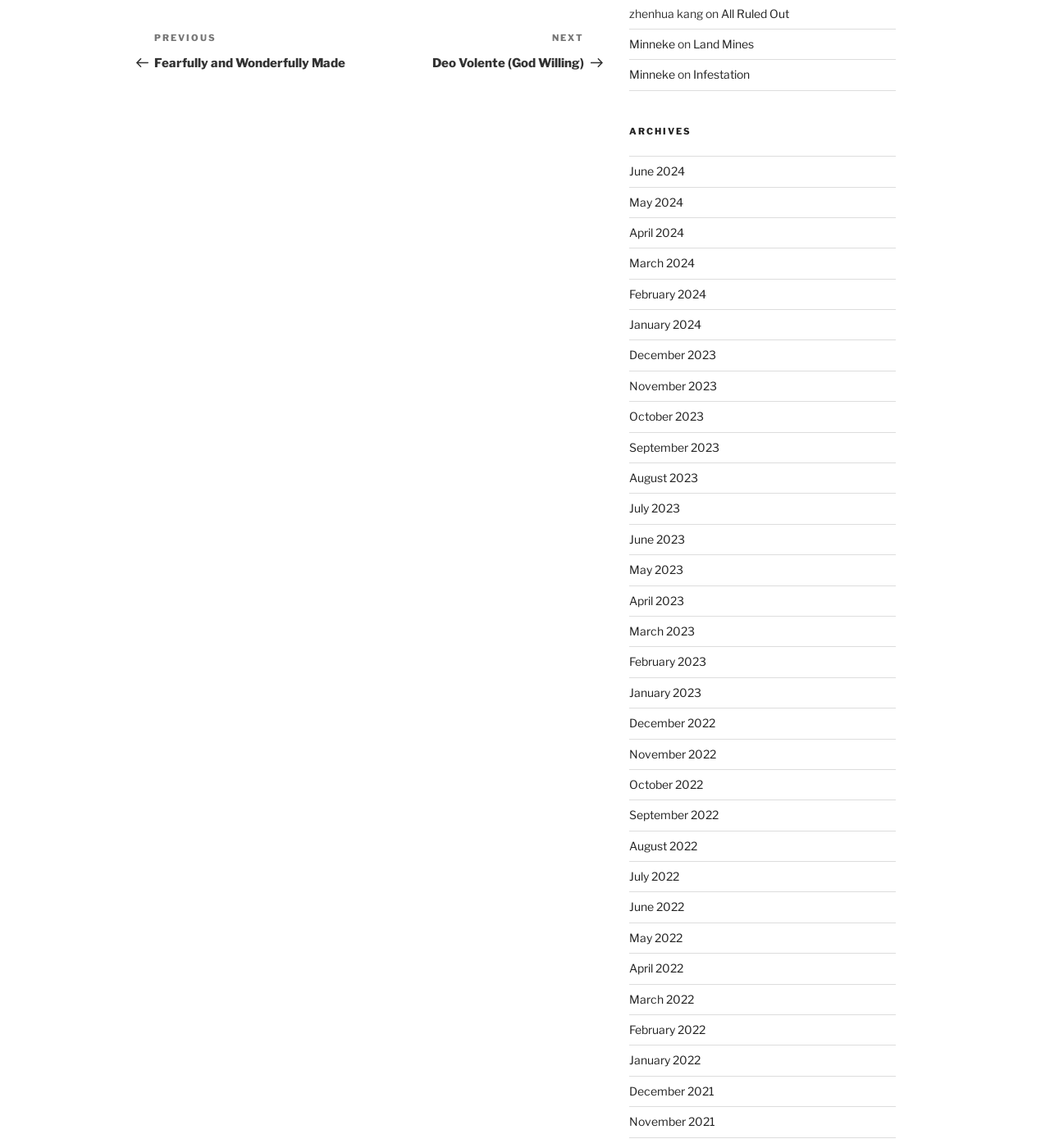Use a single word or phrase to respond to the question:
How many months are listed in the archives section?

24